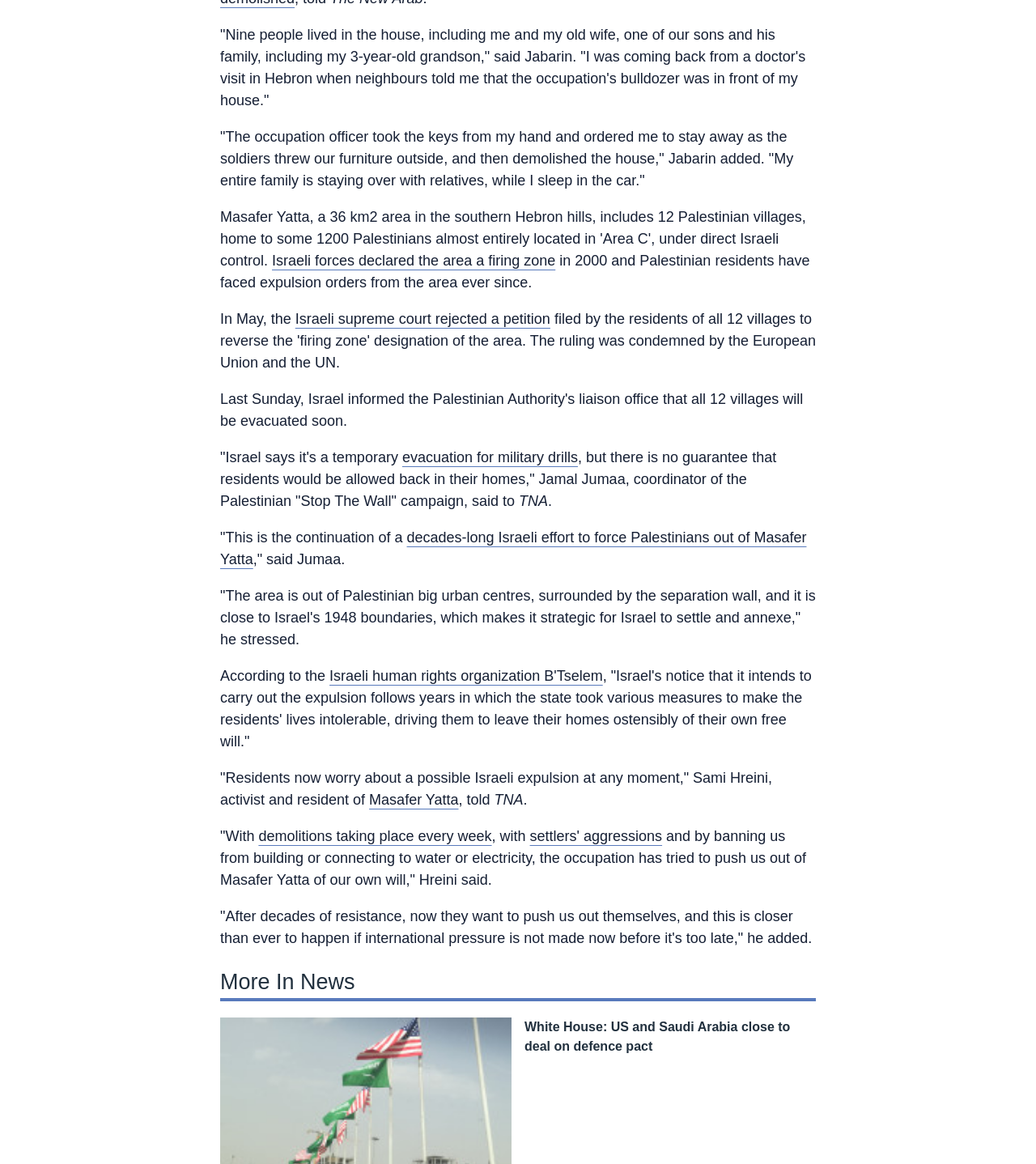Why is Israel trying to expel Palestinians from Masafer Yatta?
Please elaborate on the answer to the question with detailed information.

According to the text, Israel is trying to expel Palestinians from Masafer Yatta because of its strategic location, as stated in the quote 'The area is out of Palestinian big urban centres, surrounded by the separation wall, and it is close to Israel's 1948 boundaries, which makes it strategic for Israel to settle and annexe'.